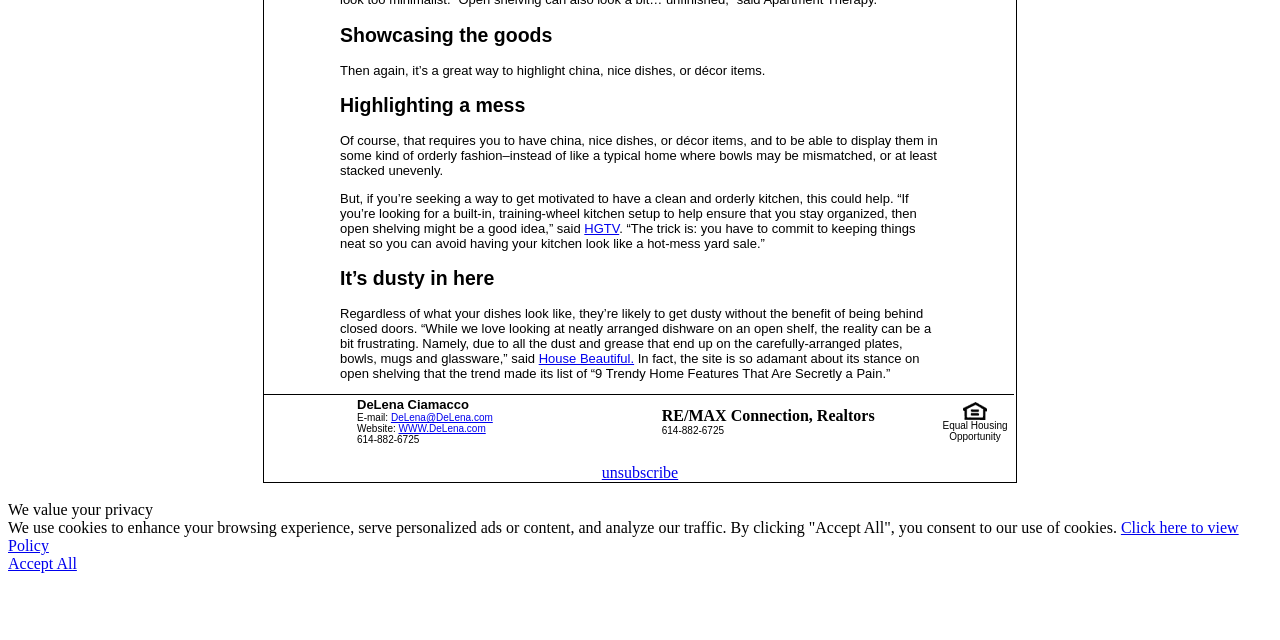Given the description unsubscribe, predict the bounding box coordinates of the UI element. Ensure the coordinates are in the format (top-left x, top-left y, bottom-right x, bottom-right y) and all values are between 0 and 1.

[0.47, 0.726, 0.53, 0.752]